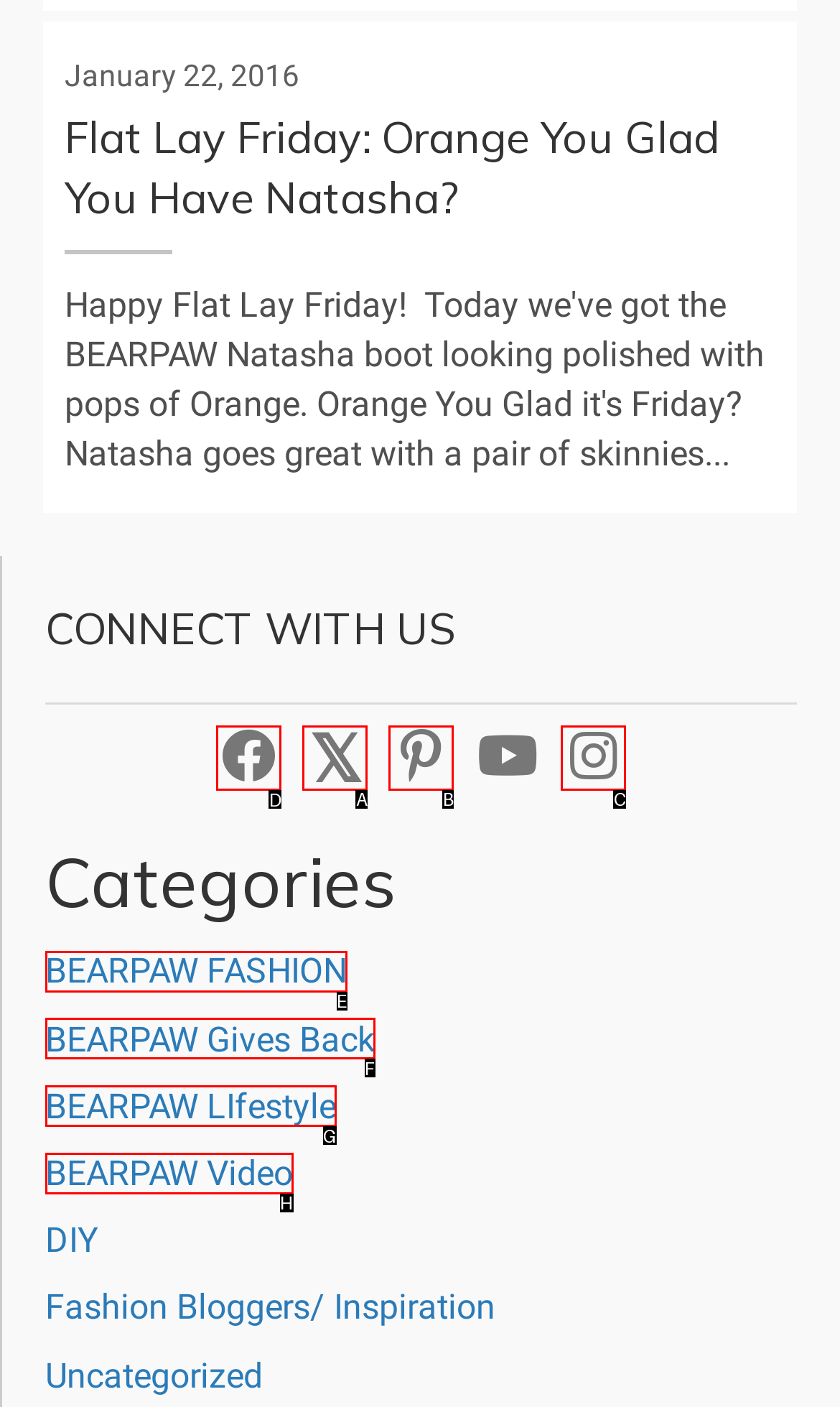For the instruction: Click on the Facebook button, determine the appropriate UI element to click from the given options. Respond with the letter corresponding to the correct choice.

D